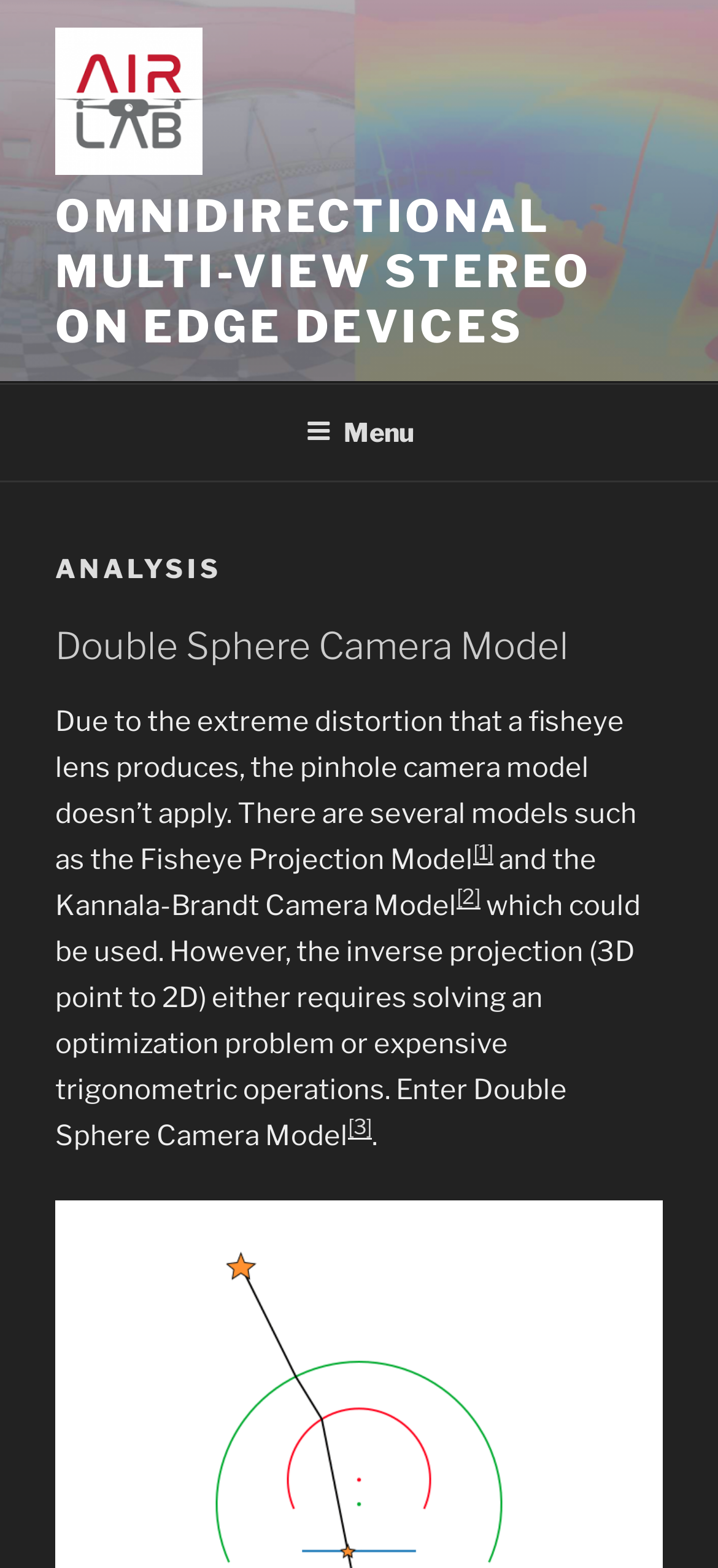Show the bounding box coordinates for the HTML element as described: "[2]".

[0.636, 0.564, 0.669, 0.581]